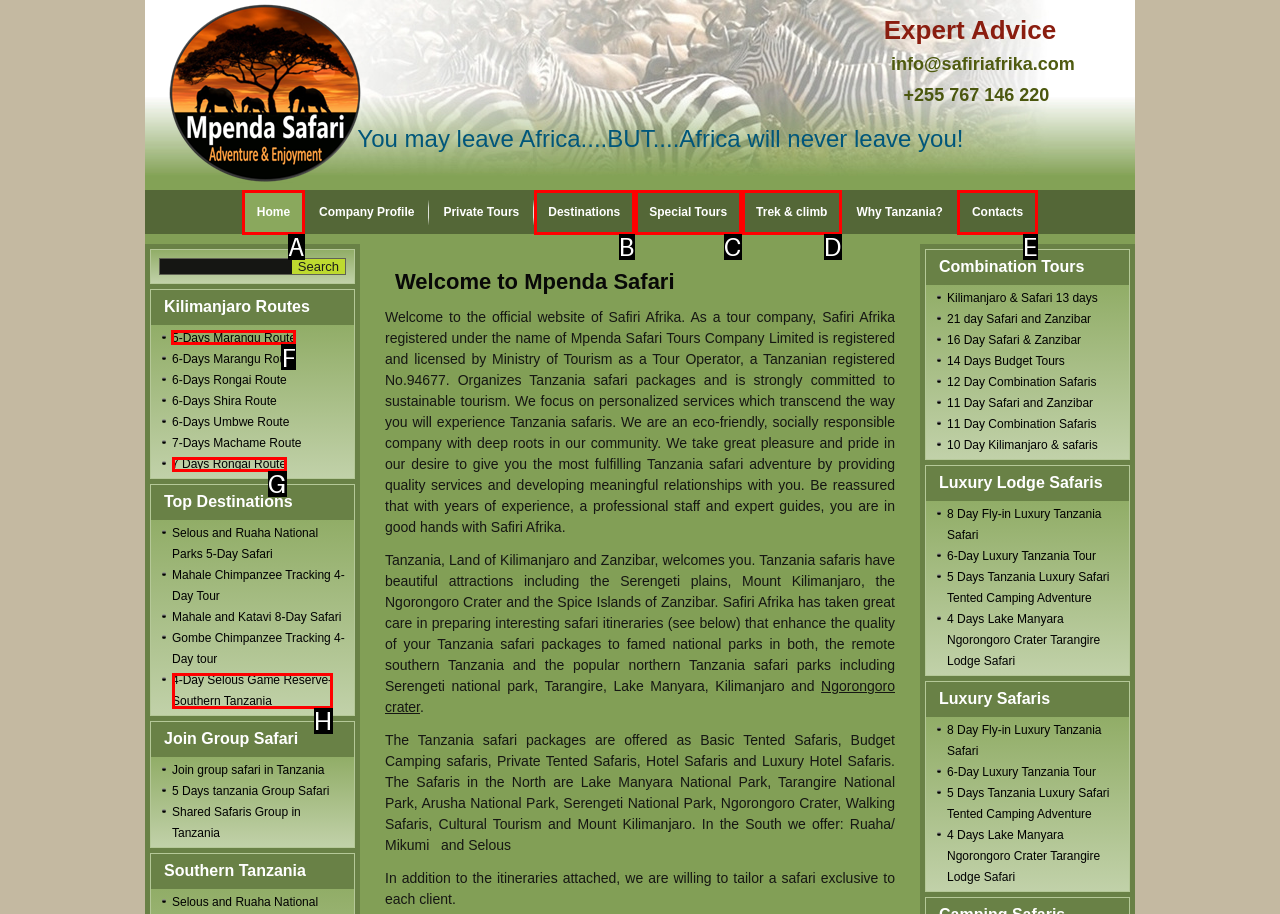Which HTML element should be clicked to perform the following task: View the '5-Days Marangu Route' safari package
Reply with the letter of the appropriate option.

F